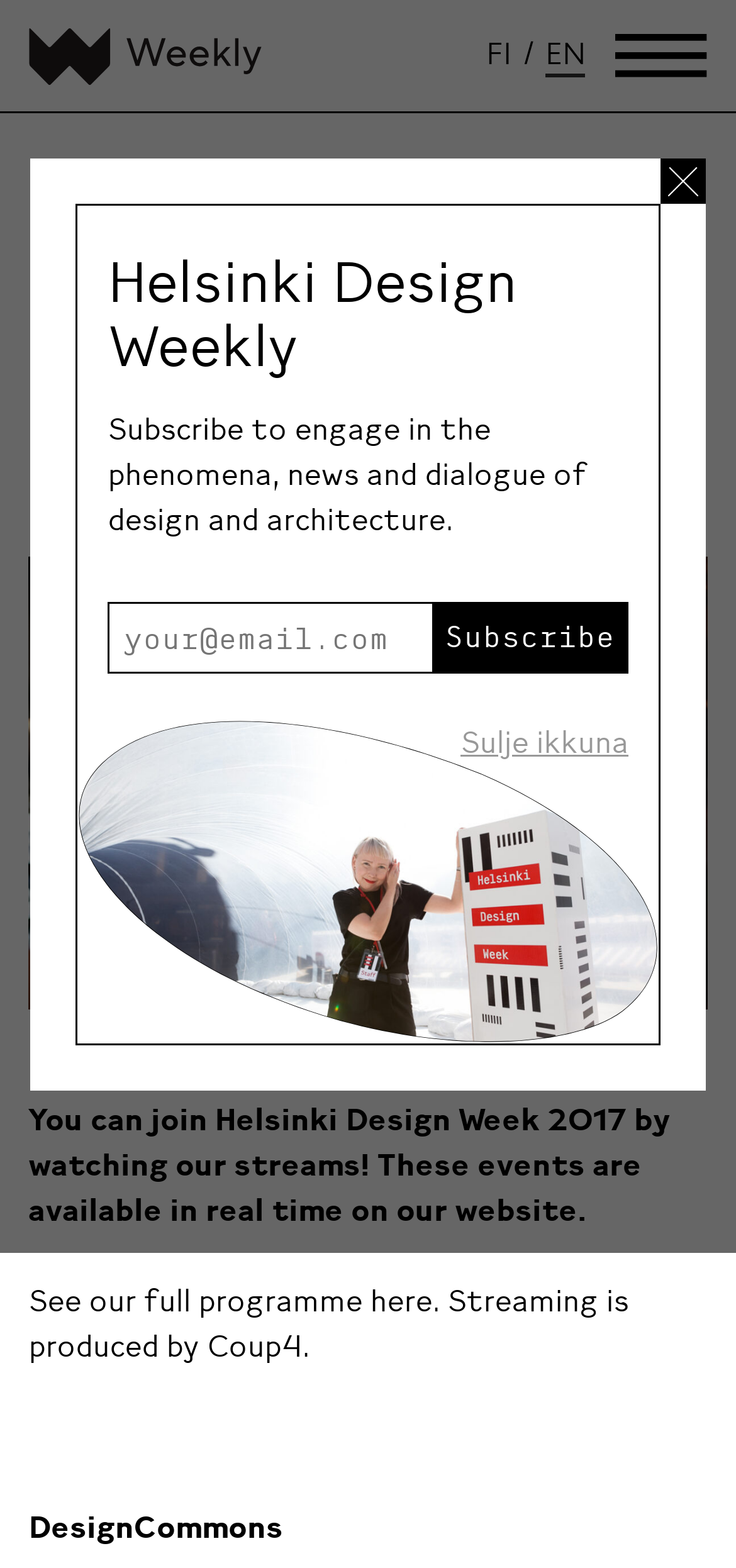What is the headline of the webpage?

Helsinki Design Week 2017: Streaming